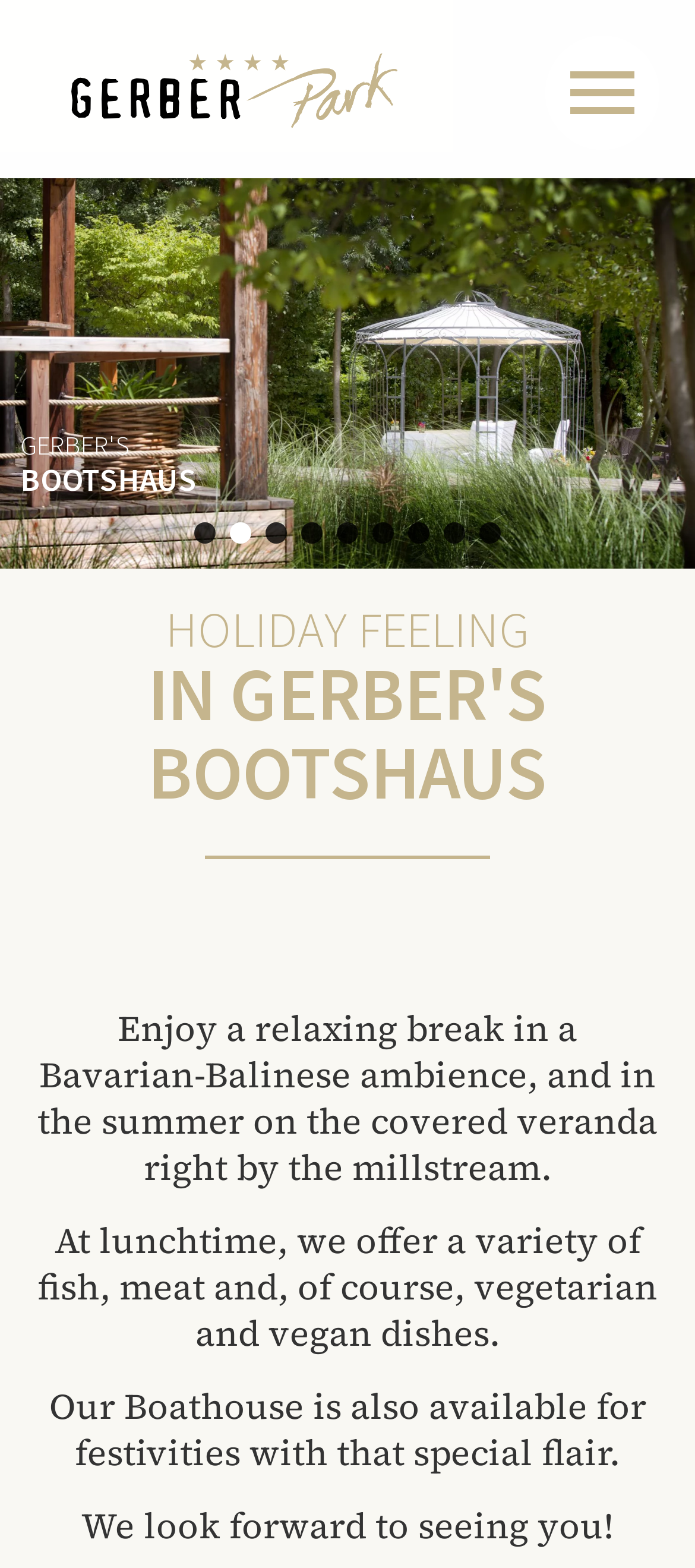What is the atmosphere of the Bootshaus?
Look at the screenshot and provide an in-depth answer.

The atmosphere of the Bootshaus is described in the text 'Enjoy a relaxing break in a Bavarian-Balinese ambience...' which suggests a unique blend of Bavarian and Balinese styles.